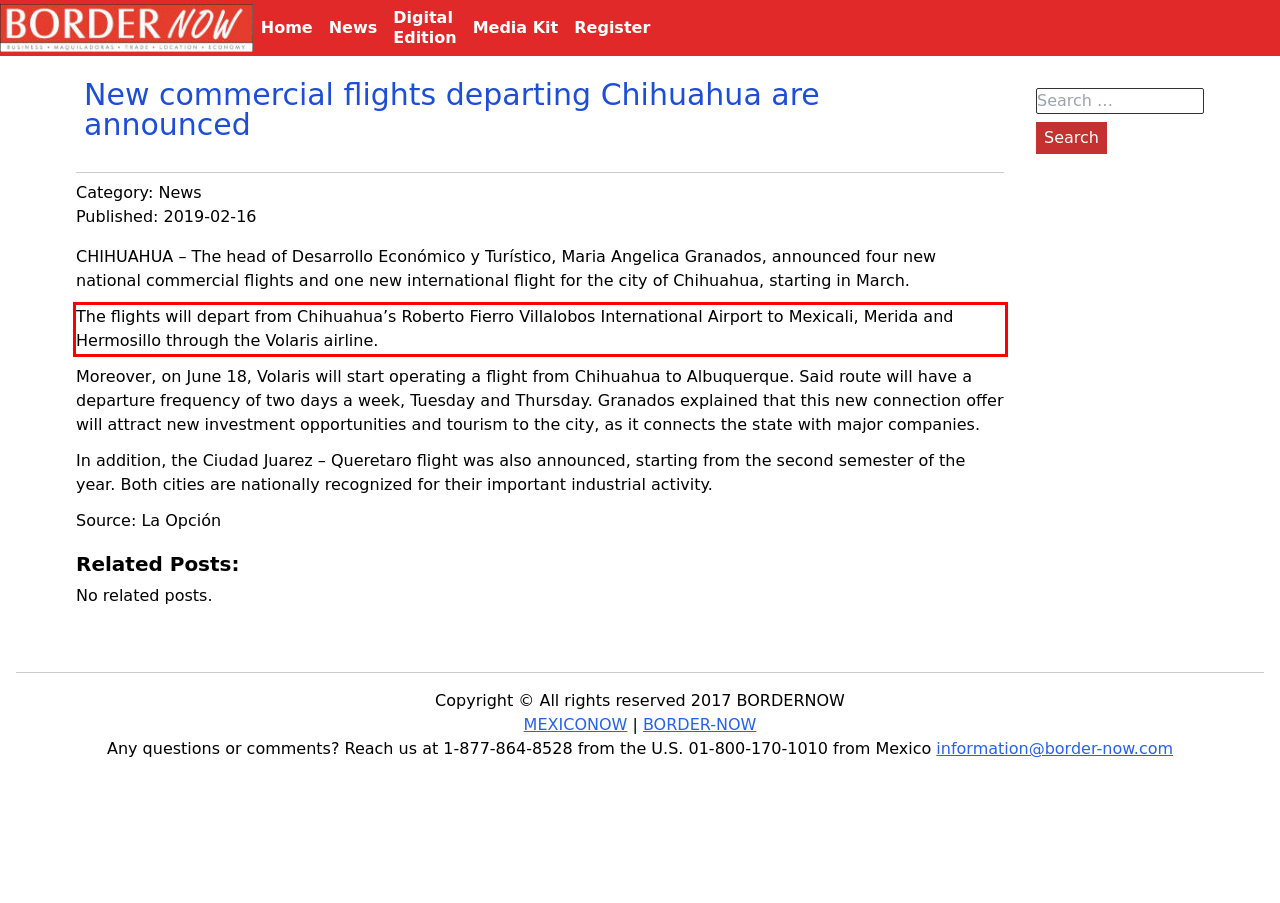The screenshot provided shows a webpage with a red bounding box. Apply OCR to the text within this red bounding box and provide the extracted content.

The flights will depart from Chihuahua’s Roberto Fierro Villalobos International Airport to Mexicali, Merida and Hermosillo through the Volaris airline.